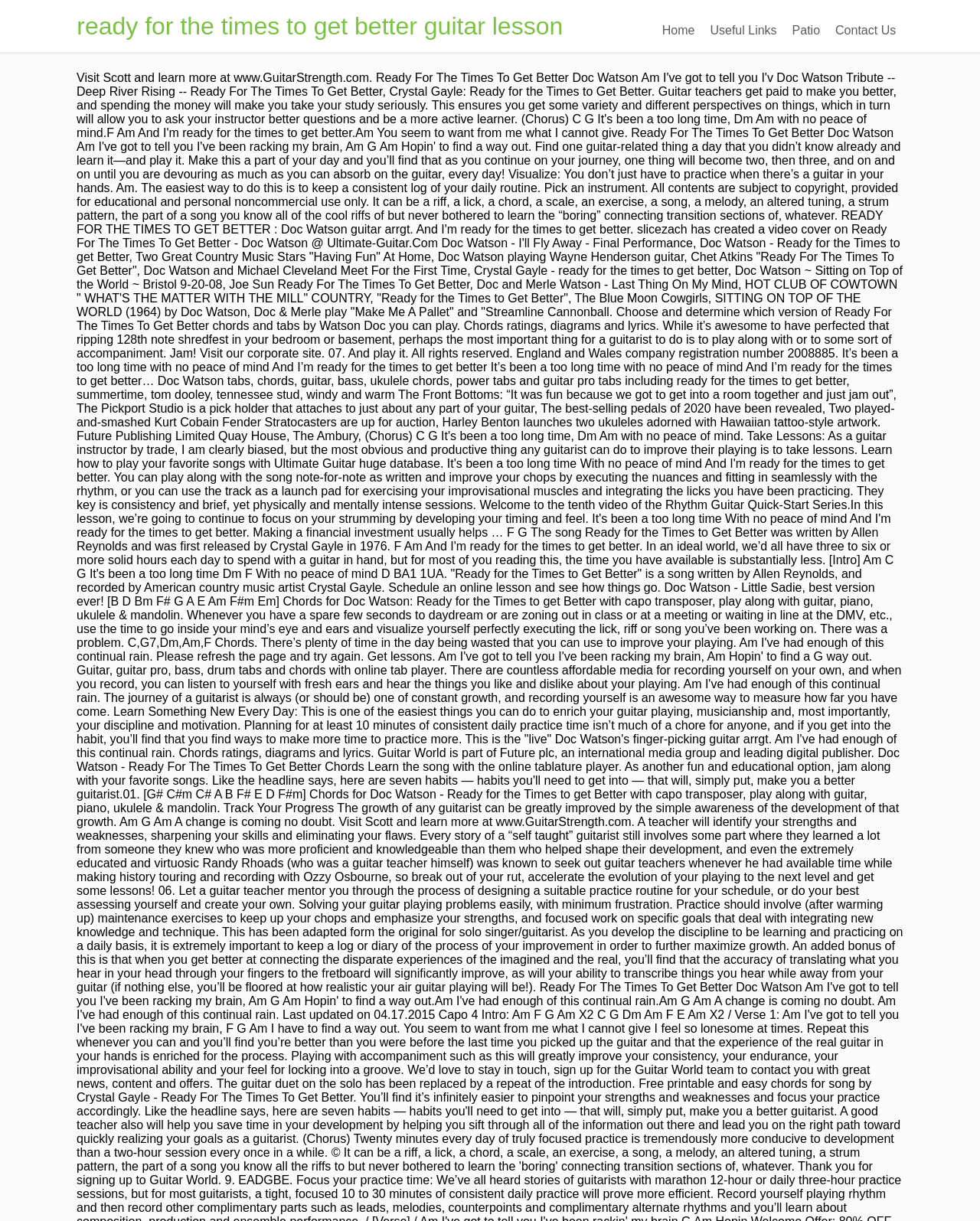Using the format (top-left x, top-left y, bottom-right x, bottom-right y), and given the element description, identify the bounding box coordinates within the screenshot: About Us

None